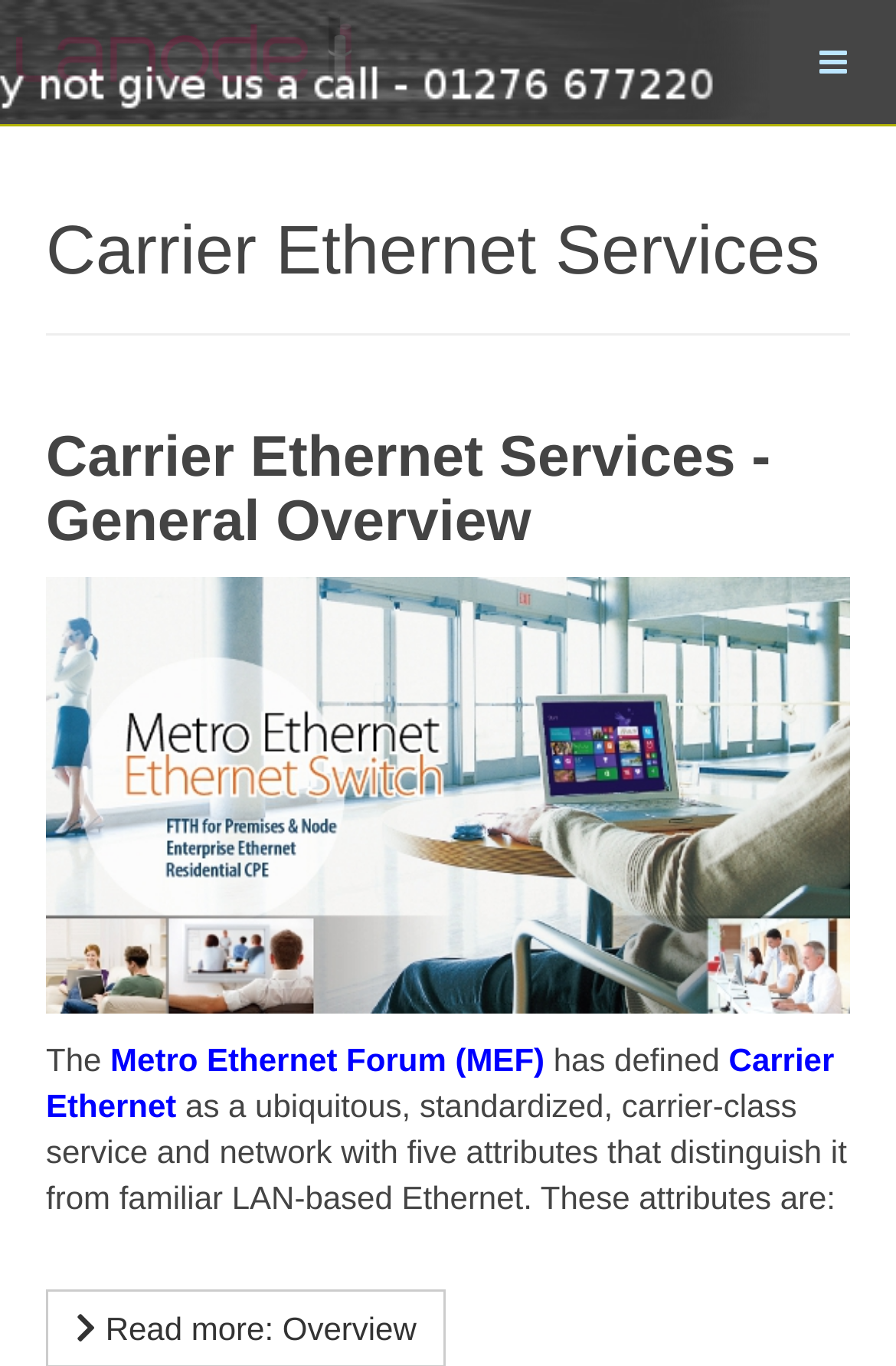Locate the UI element that matches the description Library Science in the webpage screenshot. Return the bounding box coordinates in the format (top-left x, top-left y, bottom-right x, bottom-right y), with values ranging from 0 to 1.

None